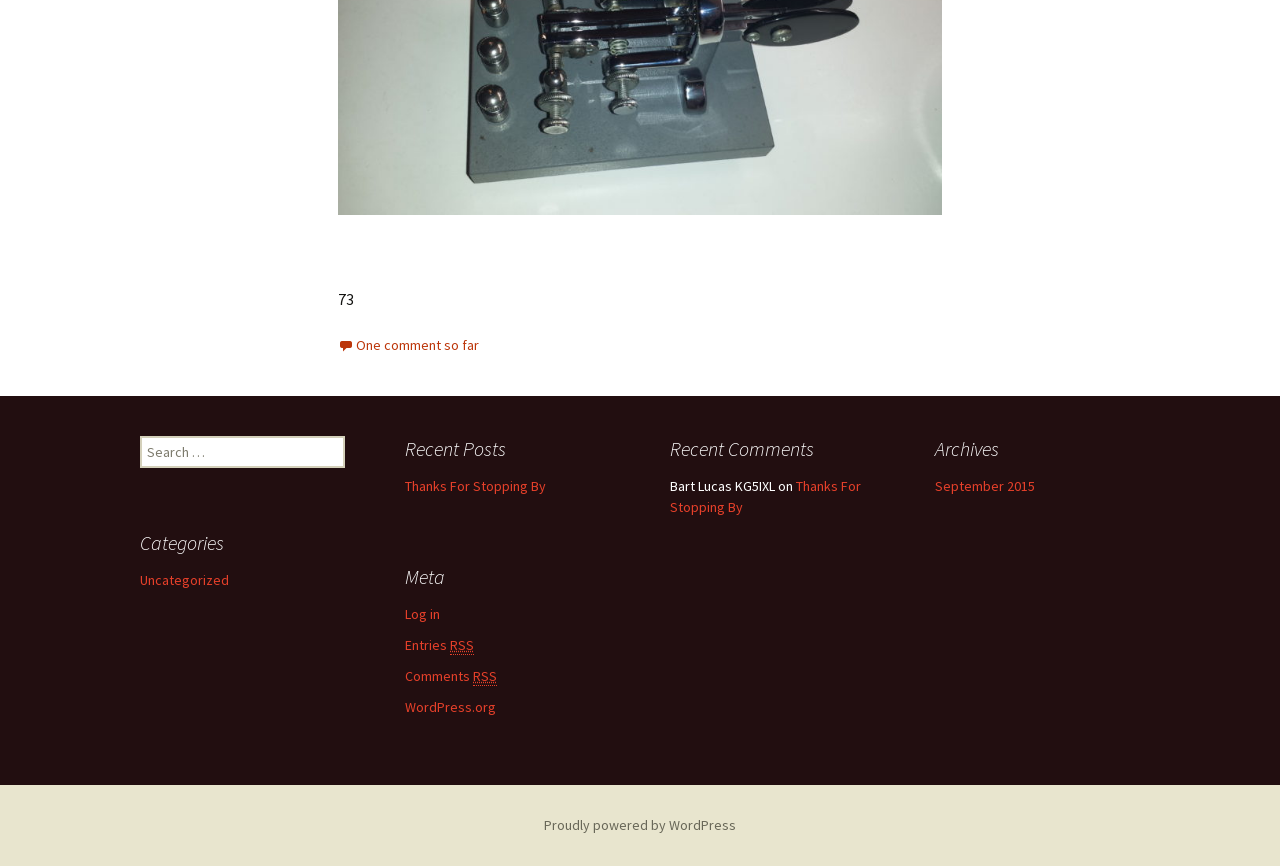Identify the bounding box coordinates for the element that needs to be clicked to fulfill this instruction: "Read the post 'Thanks For Stopping By'". Provide the coordinates in the format of four float numbers between 0 and 1: [left, top, right, bottom].

[0.316, 0.55, 0.427, 0.571]